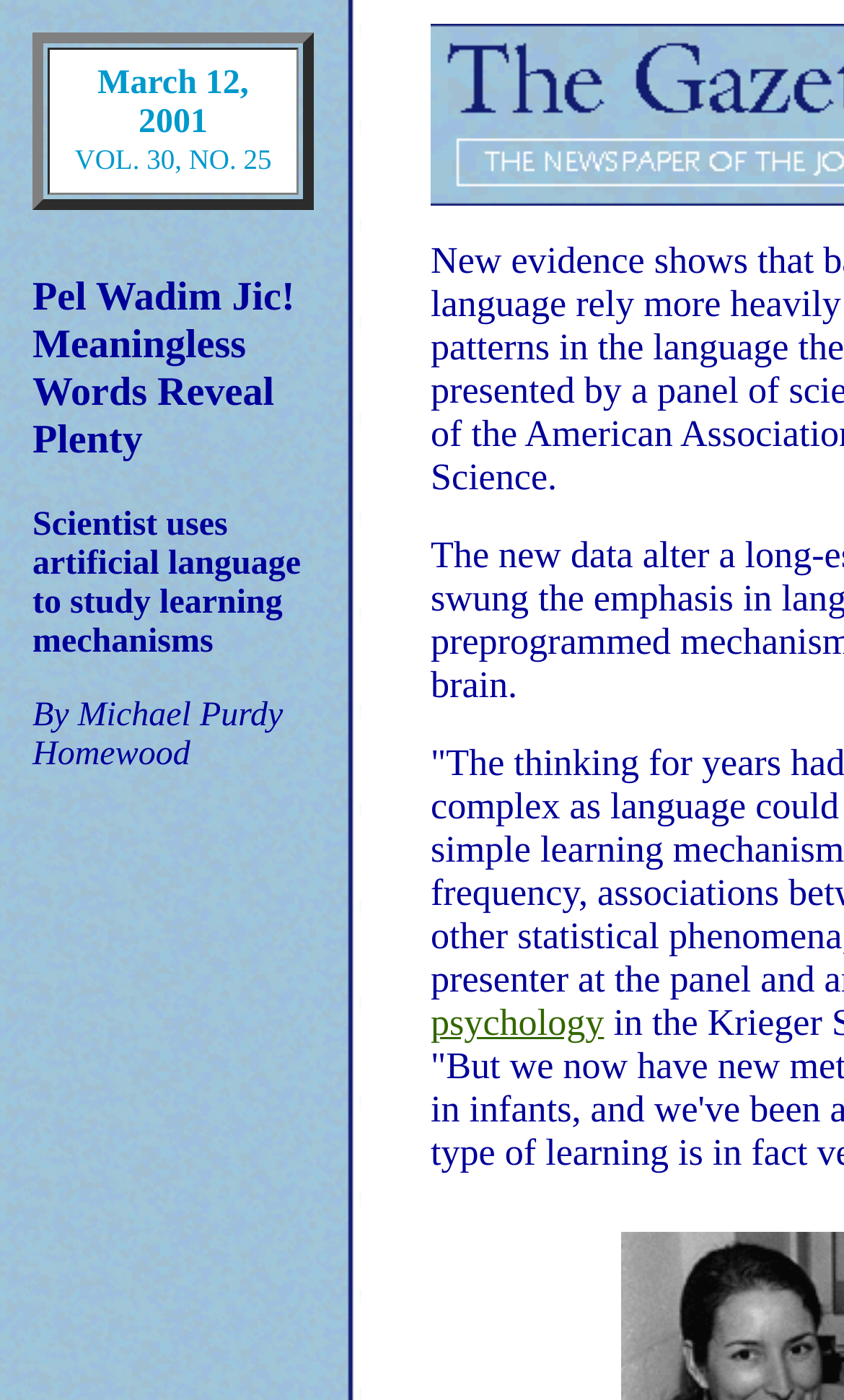What is the name of the scientist mentioned in the article?
Answer the question with a detailed and thorough explanation.

I found the name of the scientist by reading the article, which mentions 'By Michael Purdy' at the end of the title. The scientist's name is Michael Purdy.